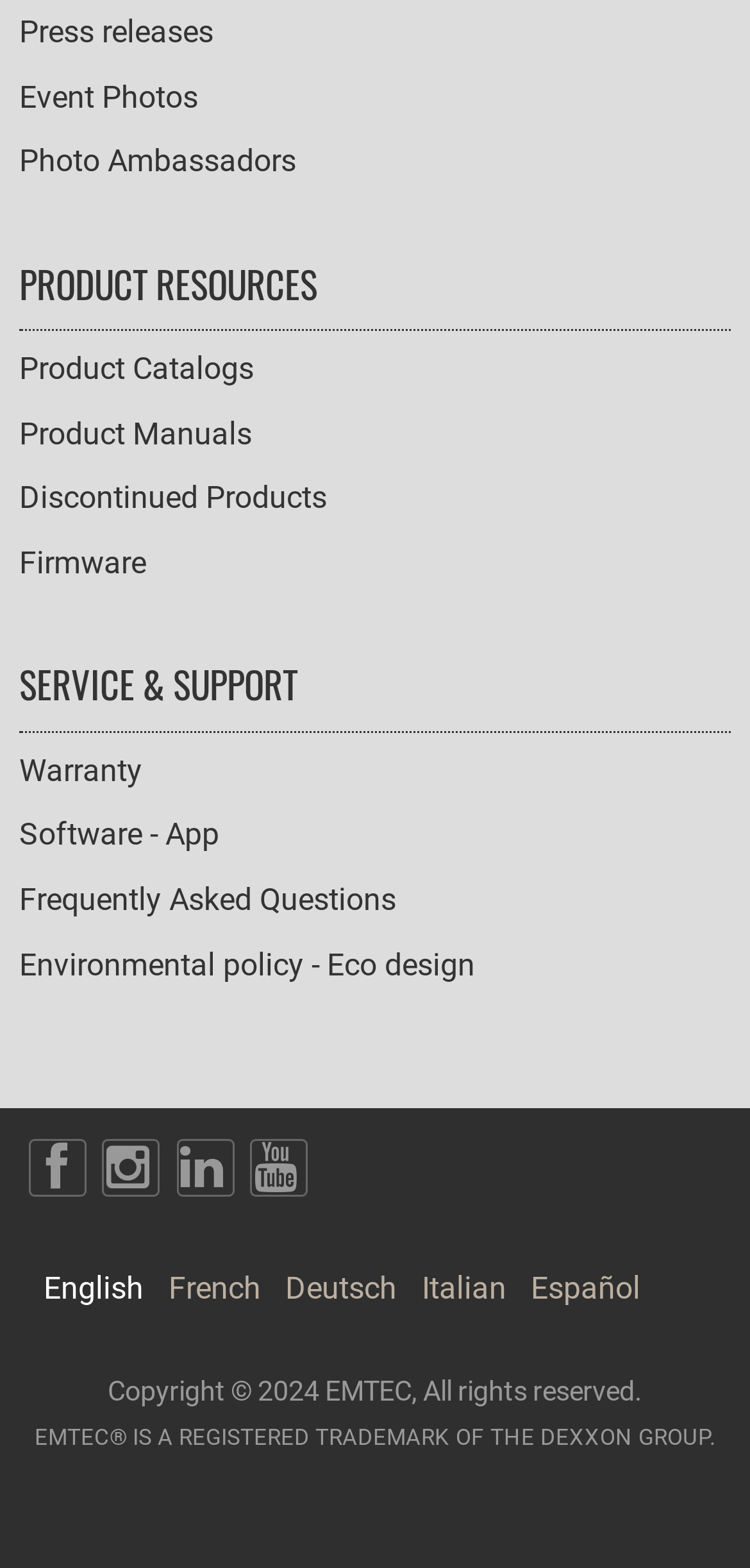Please determine the bounding box coordinates of the element's region to click in order to carry out the following instruction: "View product catalogs". The coordinates should be four float numbers between 0 and 1, i.e., [left, top, right, bottom].

[0.026, 0.224, 0.338, 0.247]